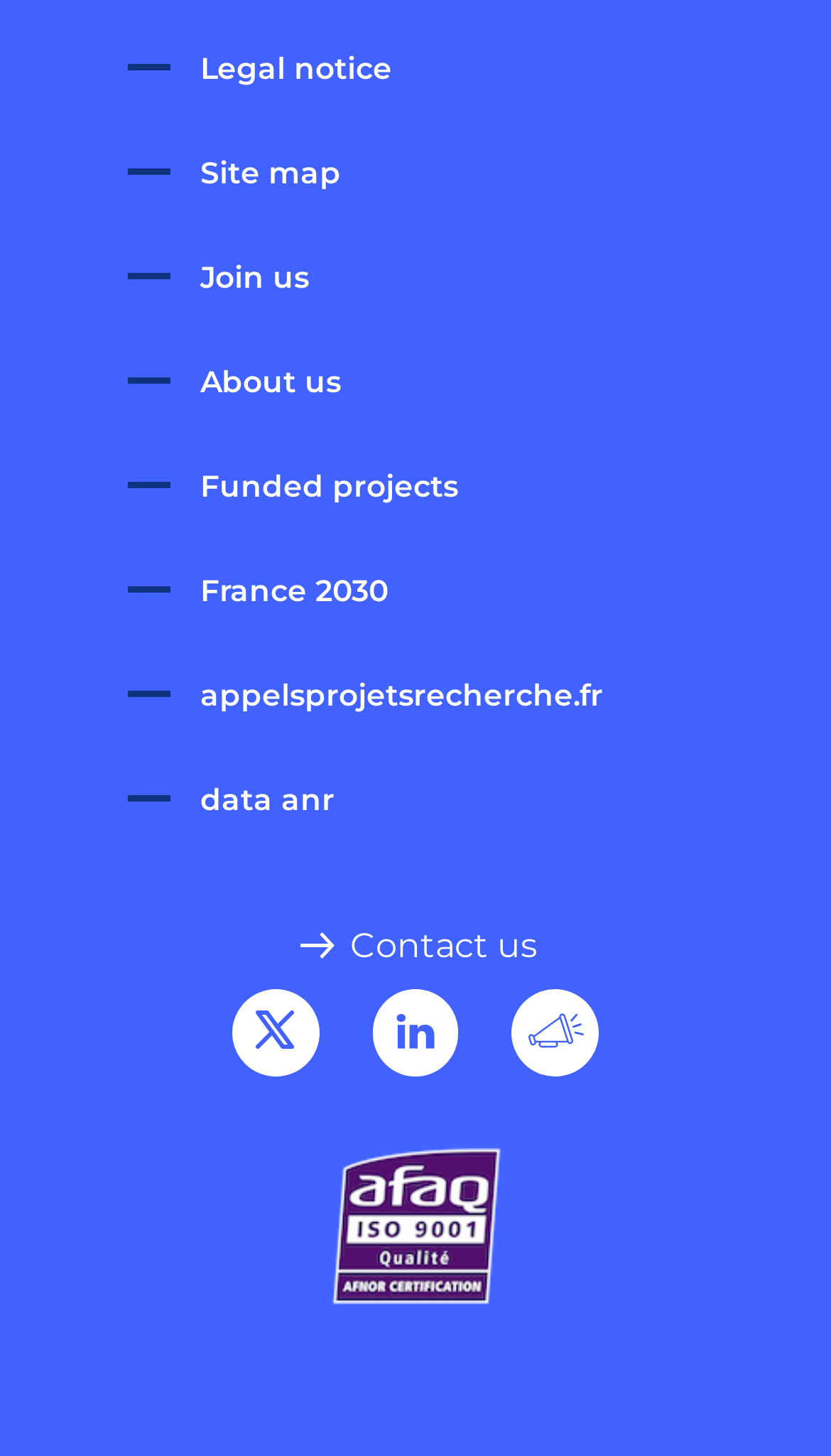Identify the bounding box coordinates of the element to click to follow this instruction: 'View RSS Feeds'. Ensure the coordinates are four float values between 0 and 1, provided as [left, top, right, bottom].

[0.616, 0.68, 0.721, 0.74]